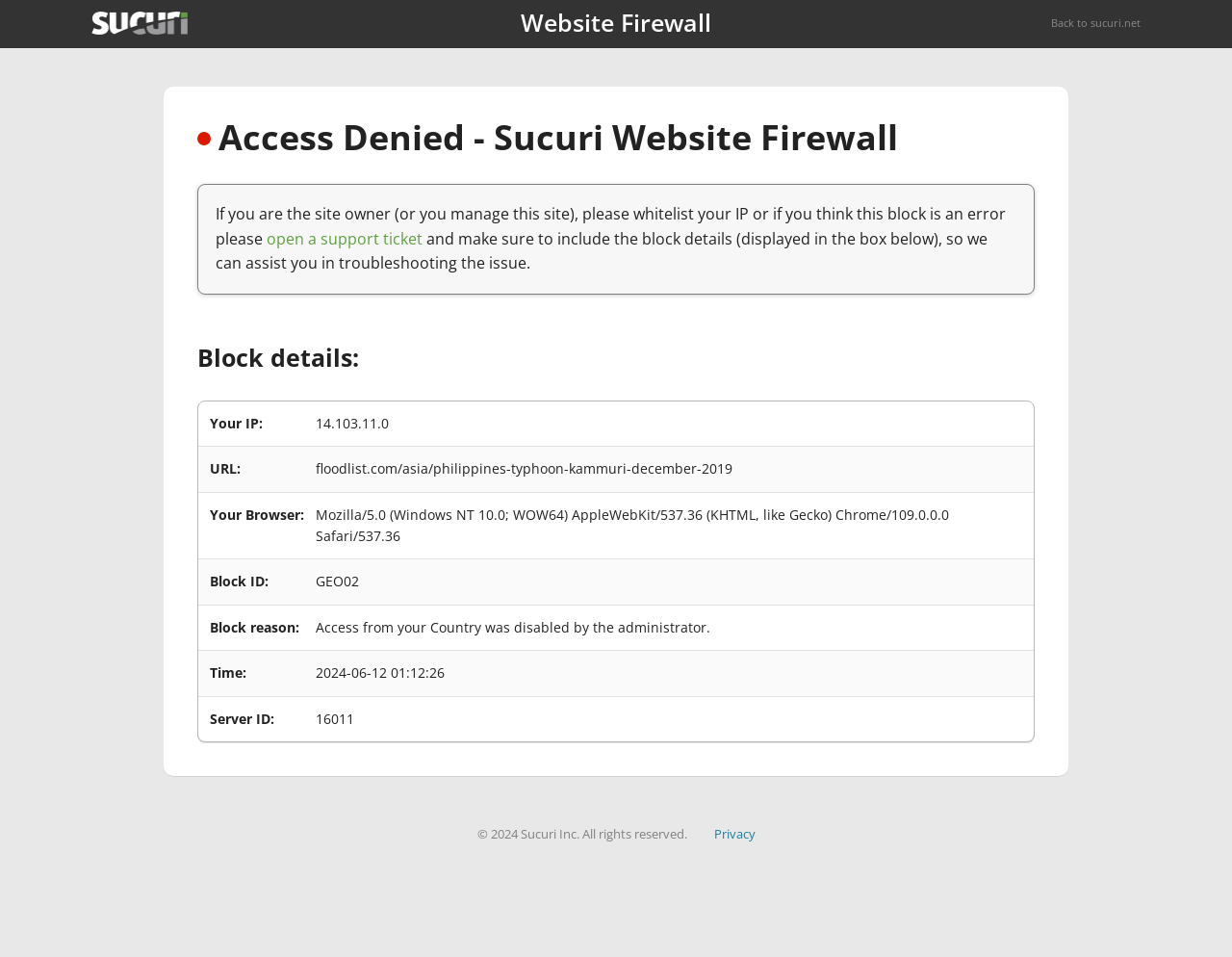Present a detailed account of what is displayed on the webpage.

The webpage is a firewall access denied page from Sucuri Website Firewall. At the top, there is a header section with a link to the Sucuri website and a title "Website Firewall". Below the header, there is a main content area with a heading "Access Denied - Sucuri Website Firewall". 

The main content area is divided into two sections. The first section provides a message to the site owner or manager, explaining that their IP has been blocked and instructing them to whitelist their IP or open a support ticket to resolve the issue. This section also includes a link to open a support ticket.

The second section, labeled "Block details:", displays a table with five rows, each containing information about the block. The table includes details such as the user's IP address, the URL that was blocked, the user's browser information, the block ID, the block reason, and the time of the block.

At the bottom of the page, there is a footer section with a copyright notice and a link to the Sucuri privacy policy.